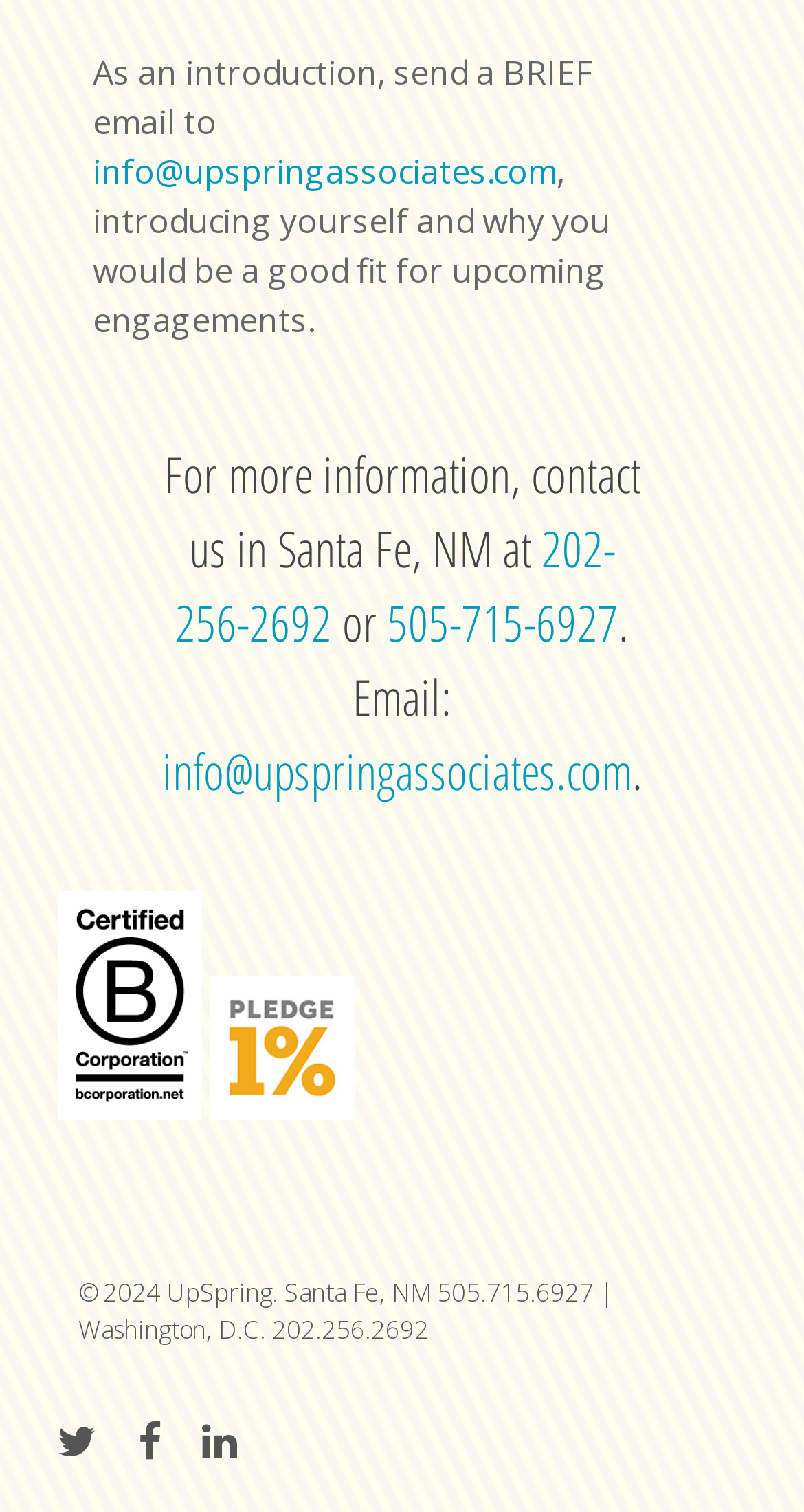Extract the bounding box coordinates for the UI element described as: "twitter".

[0.072, 0.94, 0.121, 0.972]